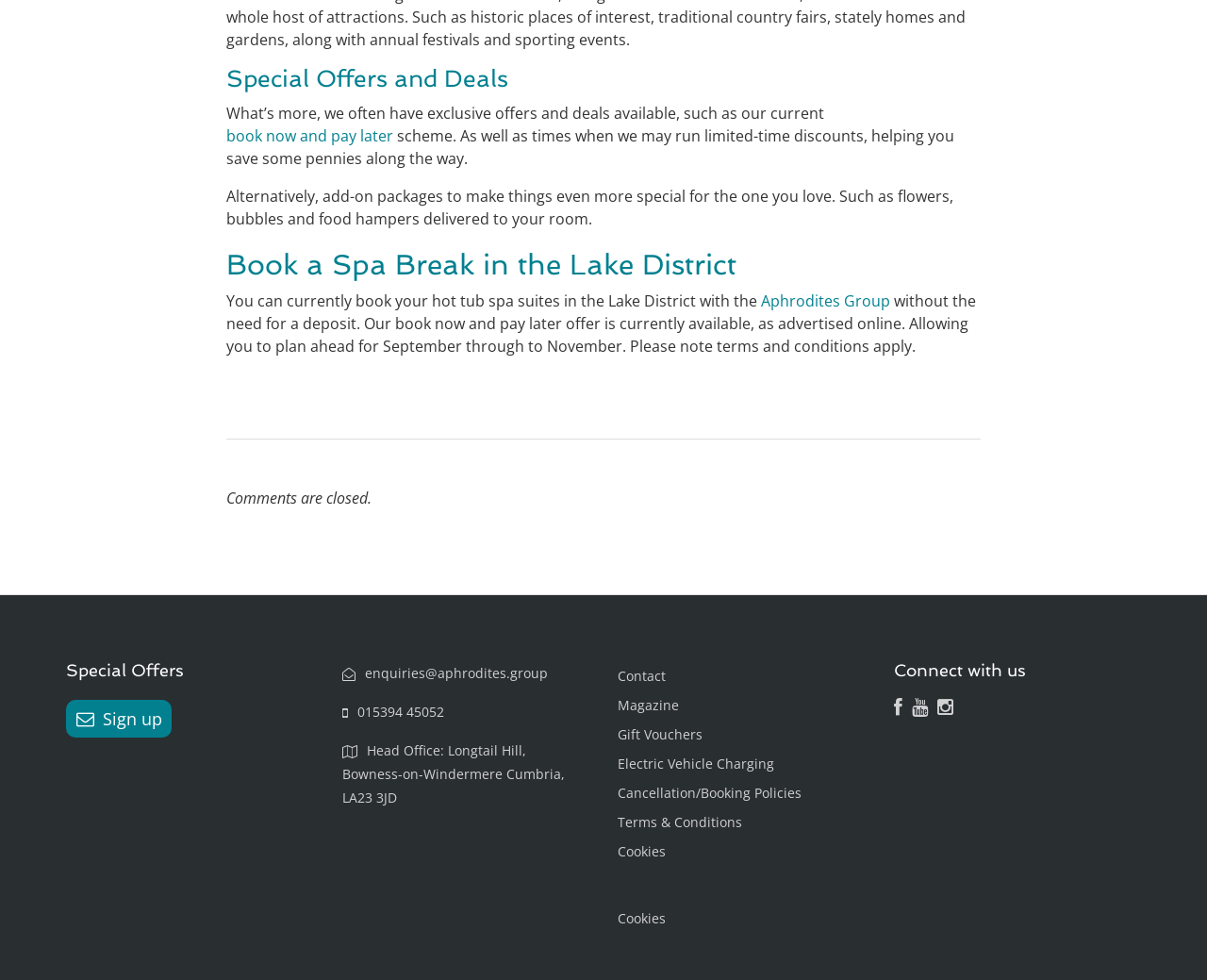Can you specify the bounding box coordinates of the area that needs to be clicked to fulfill the following instruction: "Click on 'book now and pay later'"?

[0.188, 0.128, 0.326, 0.149]